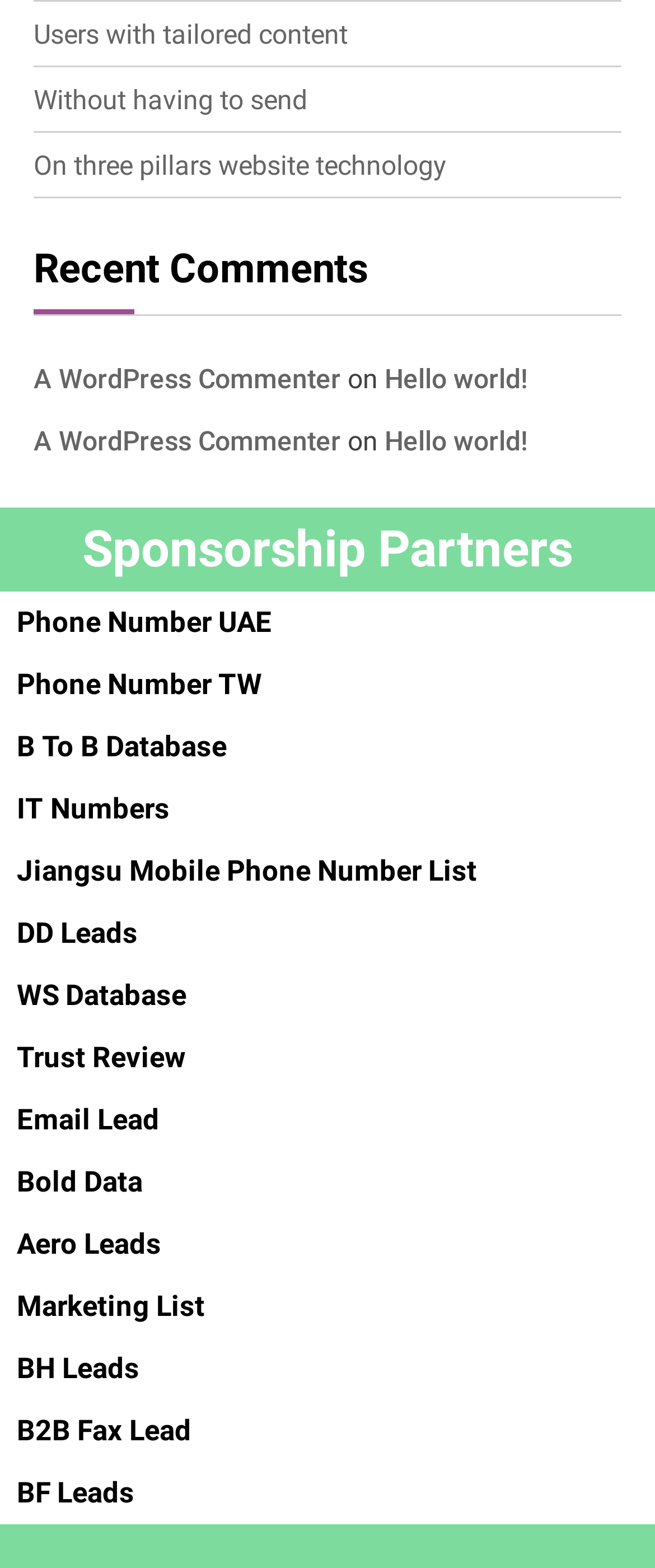Give a succinct answer to this question in a single word or phrase: 
How many sponsorship partners are listed on this webpage?

1